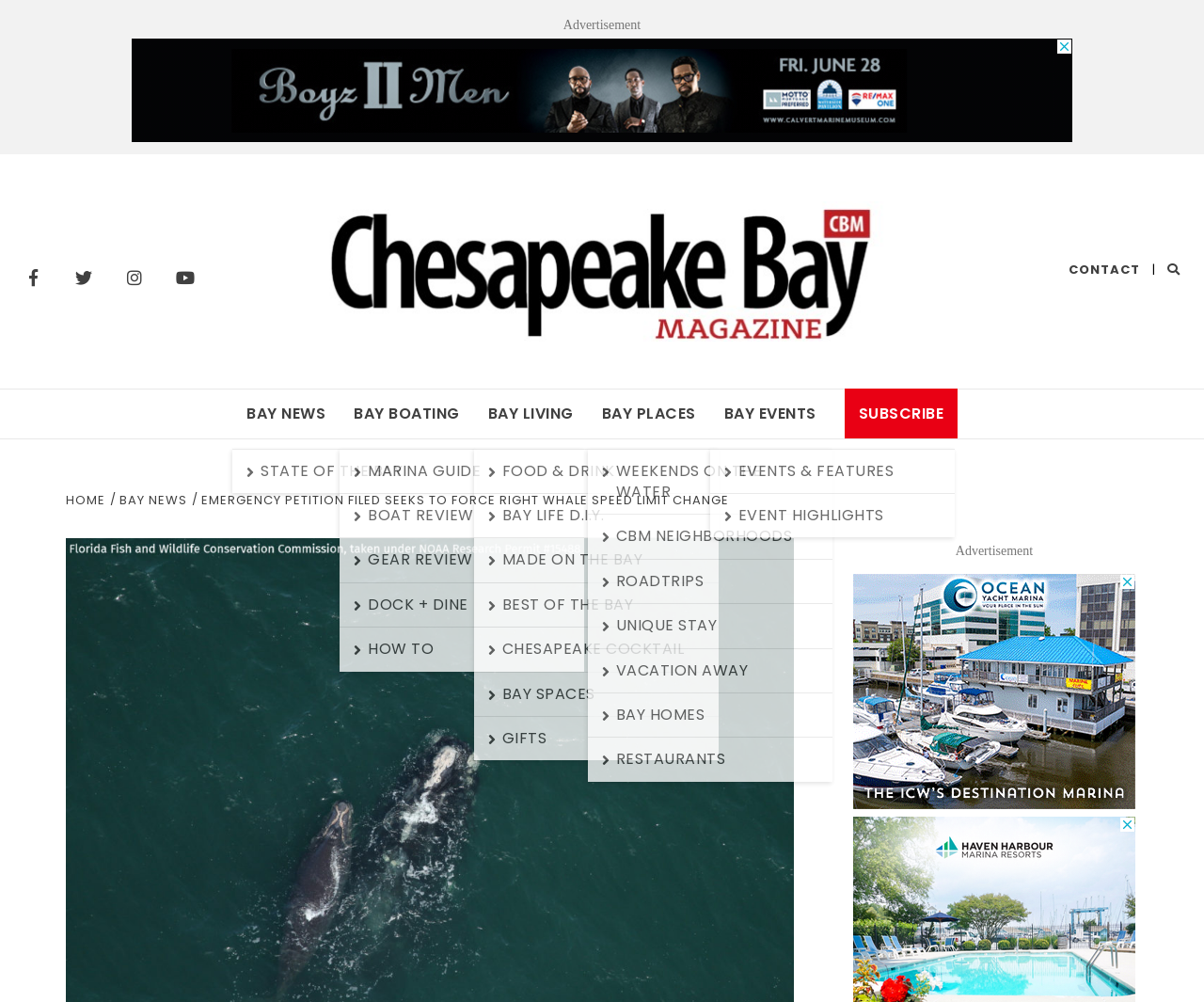Can you show the bounding box coordinates of the region to click on to complete the task described in the instruction: "Click on Facebook"?

[0.012, 0.257, 0.043, 0.295]